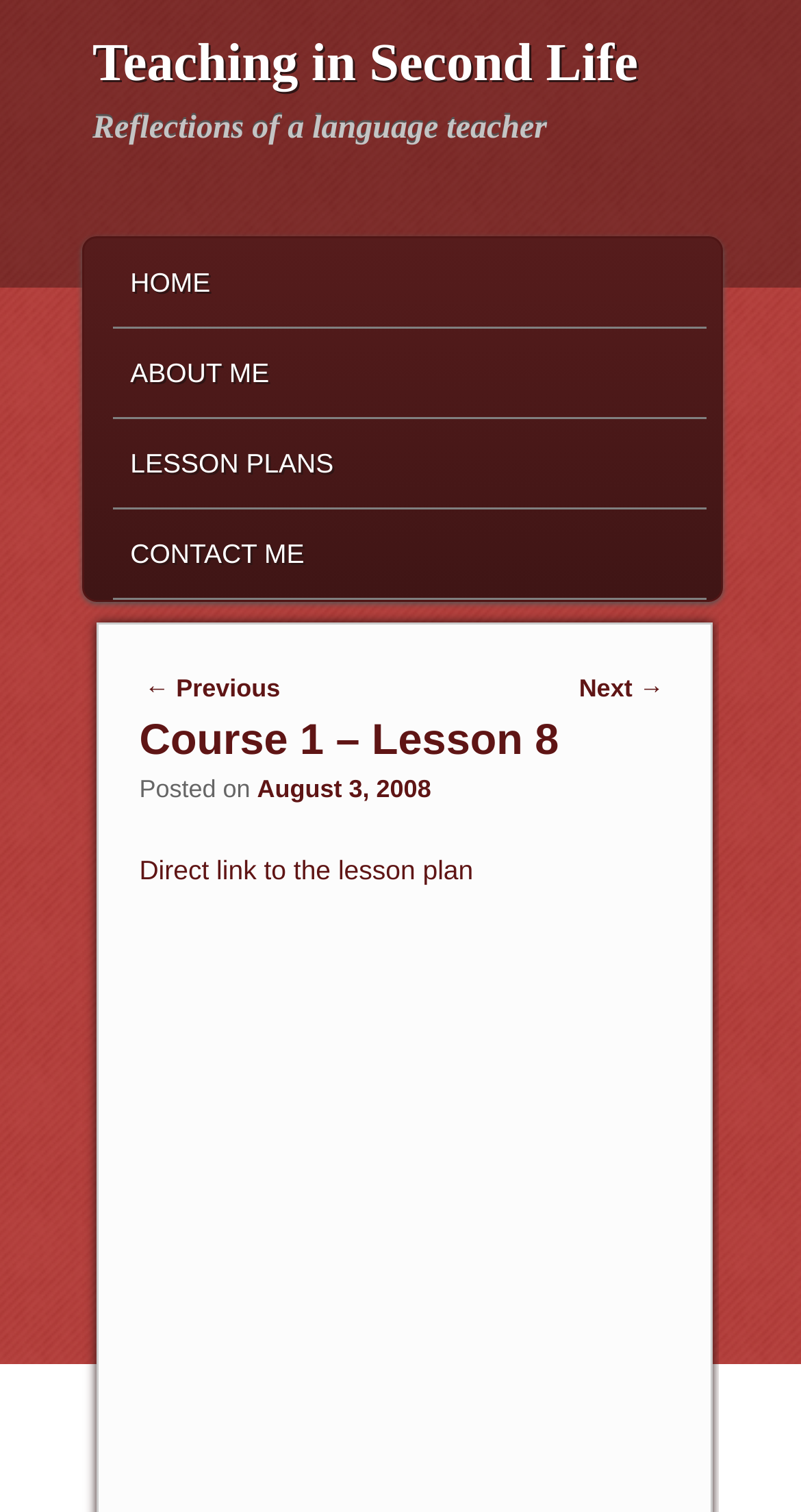Predict the bounding box coordinates for the UI element described as: "Home". The coordinates should be four float numbers between 0 and 1, presented as [left, top, right, bottom].

[0.142, 0.158, 0.882, 0.216]